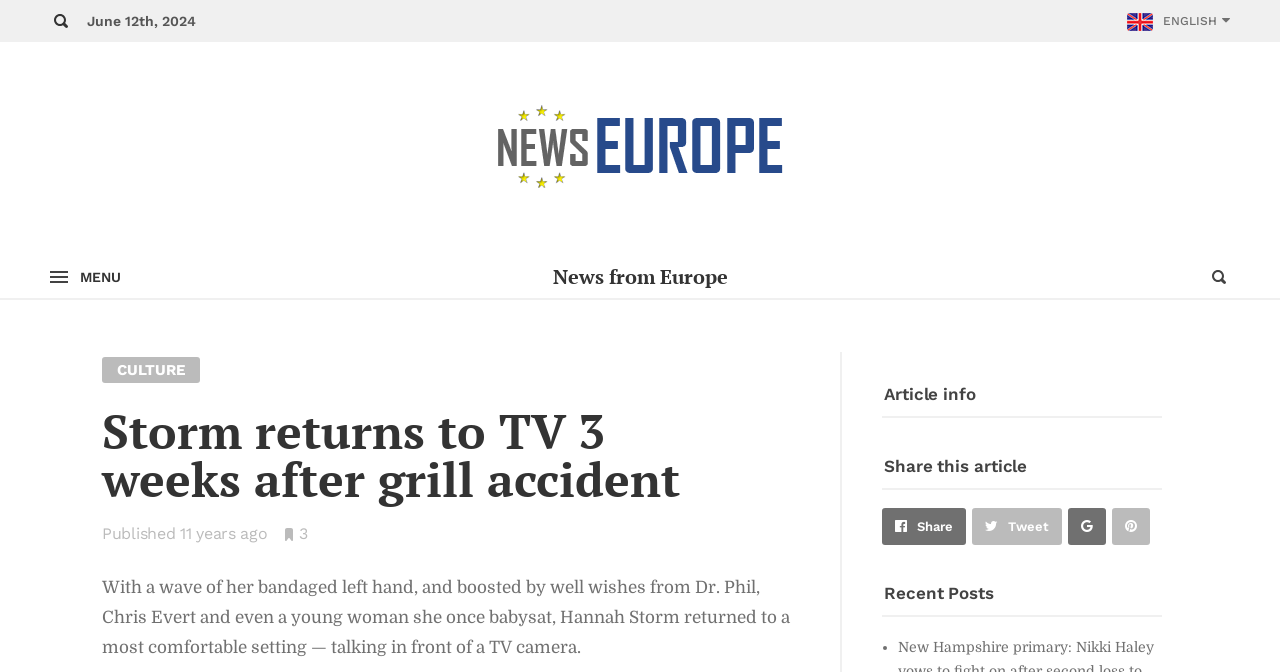What is the date of Hannah Storm's grill accident?
Look at the webpage screenshot and answer the question with a detailed explanation.

The webpage content mentions that Hannah Storm sustained burns in a propane gas grill accident on Dec. 11, indicating that the date of the accident is Dec. 11.